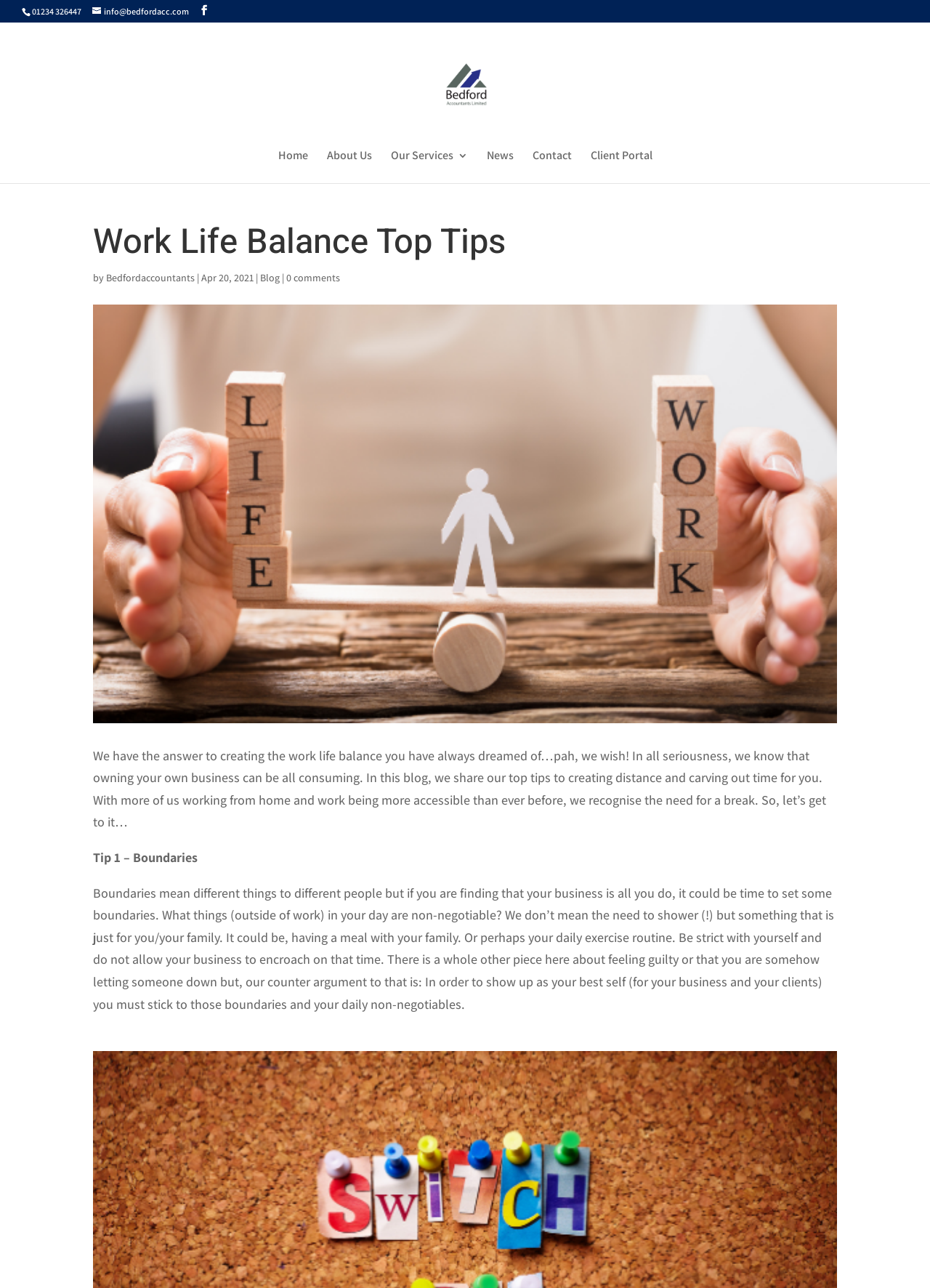Determine the bounding box coordinates of the section to be clicked to follow the instruction: "Go to the home page". The coordinates should be given as four float numbers between 0 and 1, formatted as [left, top, right, bottom].

[0.299, 0.117, 0.331, 0.142]